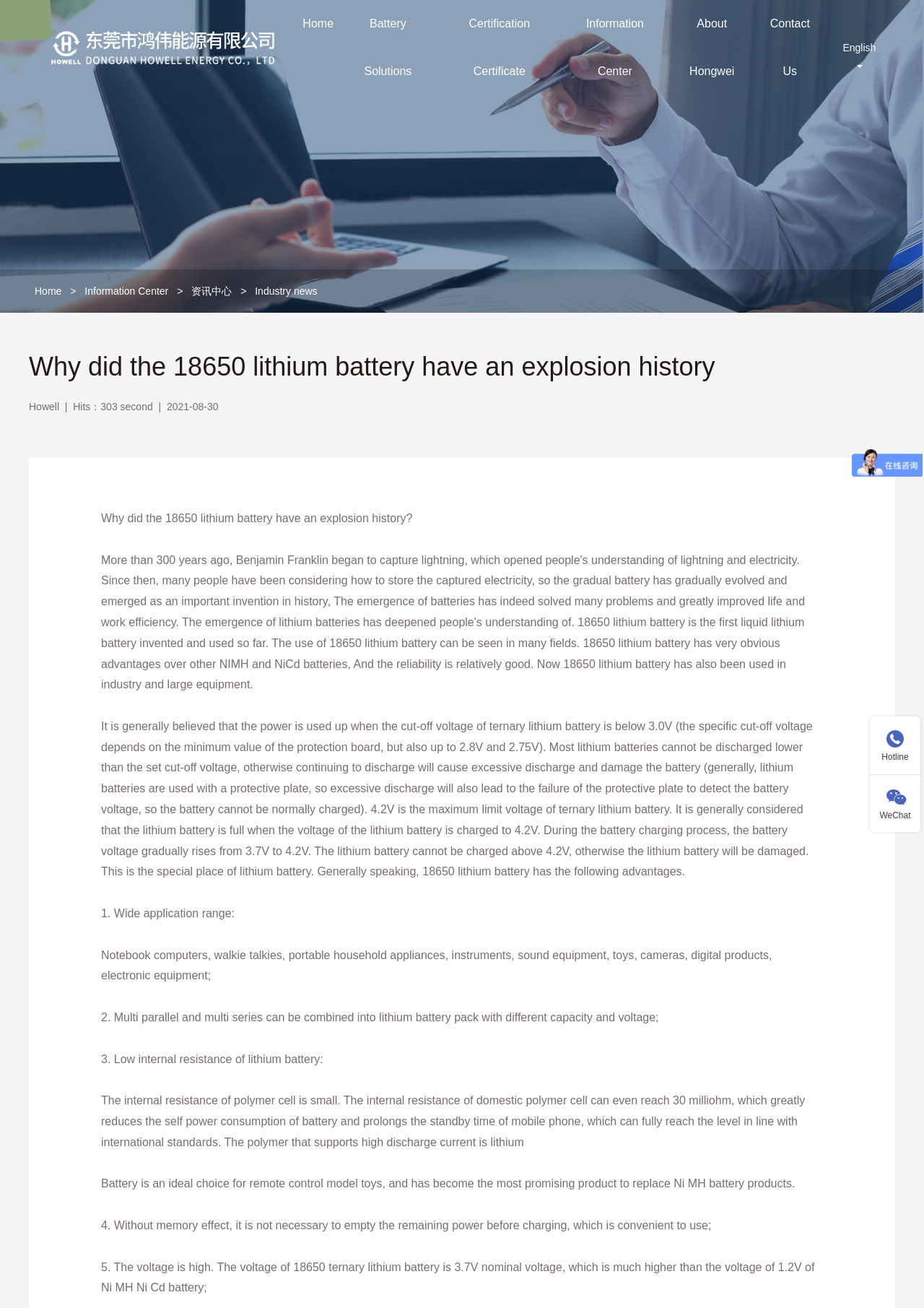What is the nominal voltage of 18650 ternary lithium battery?
Please give a detailed and thorough answer to the question, covering all relevant points.

According to the webpage, the nominal voltage of 18650 ternary lithium battery is 3.7V, which is higher than the voltage of Ni MH Ni Cd battery.